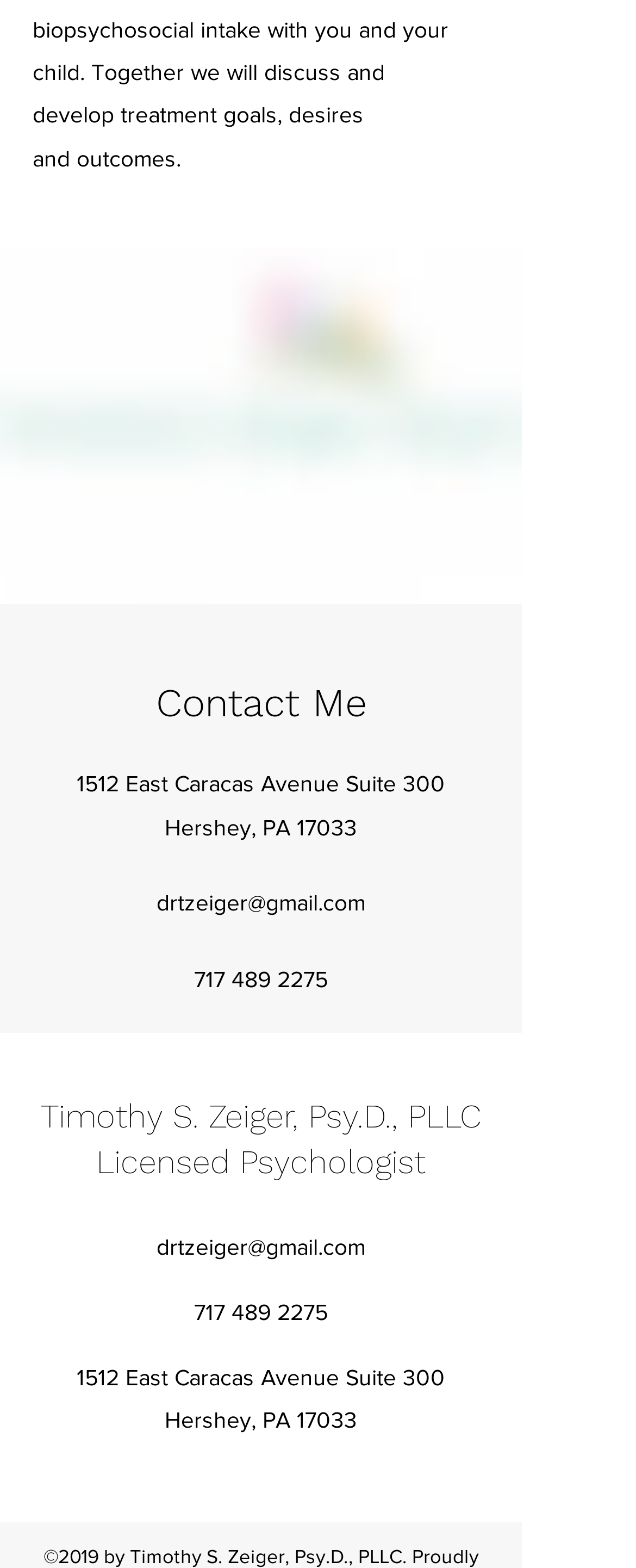Use a single word or phrase to respond to the question:
How many social media links are there?

2